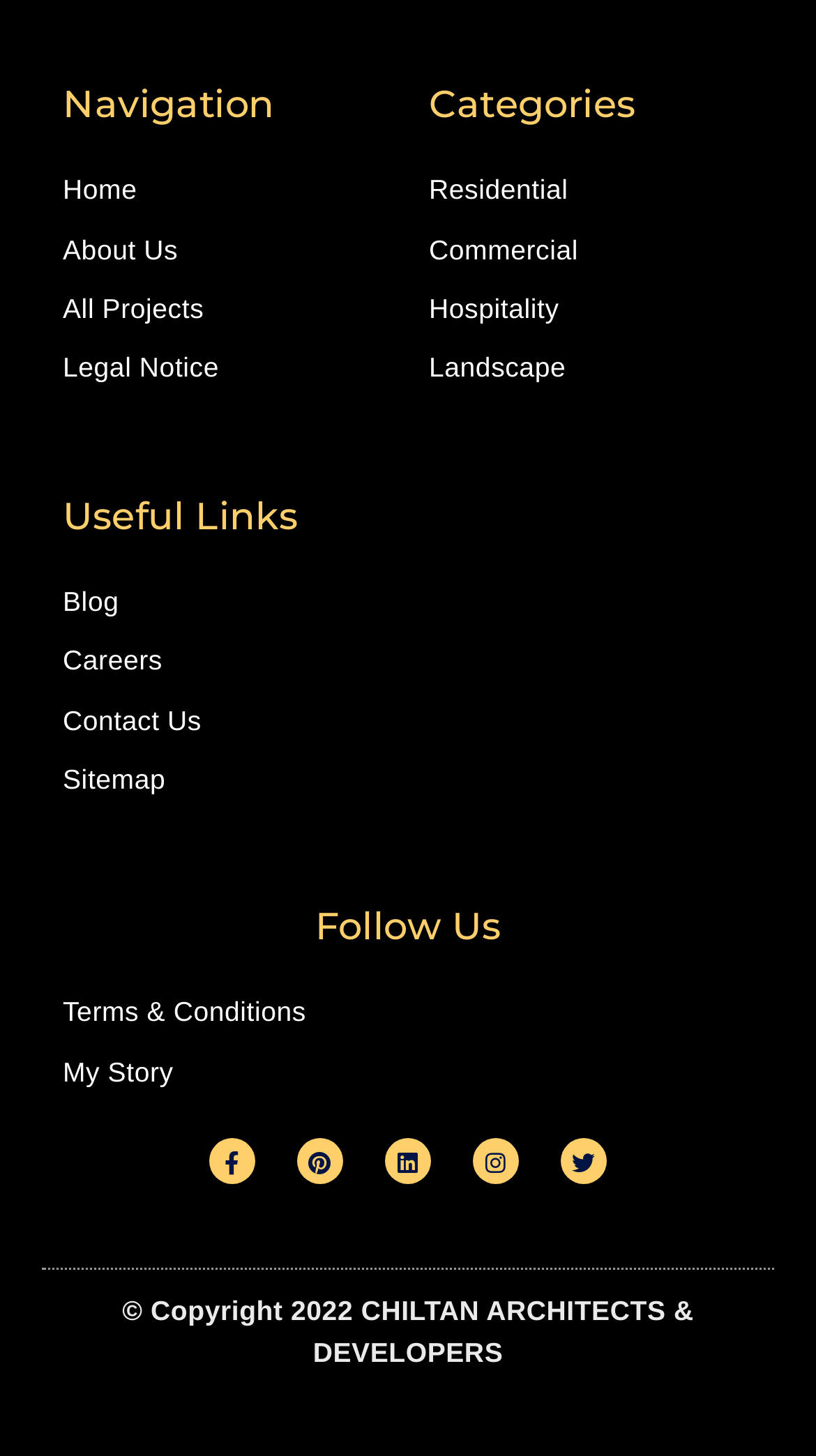What is the last link in the 'Useful Links' section?
Based on the screenshot, give a detailed explanation to answer the question.

I looked at the links under the 'Useful Links' heading and found that the last link is 'Sitemap', which is located at the bottom of the section.